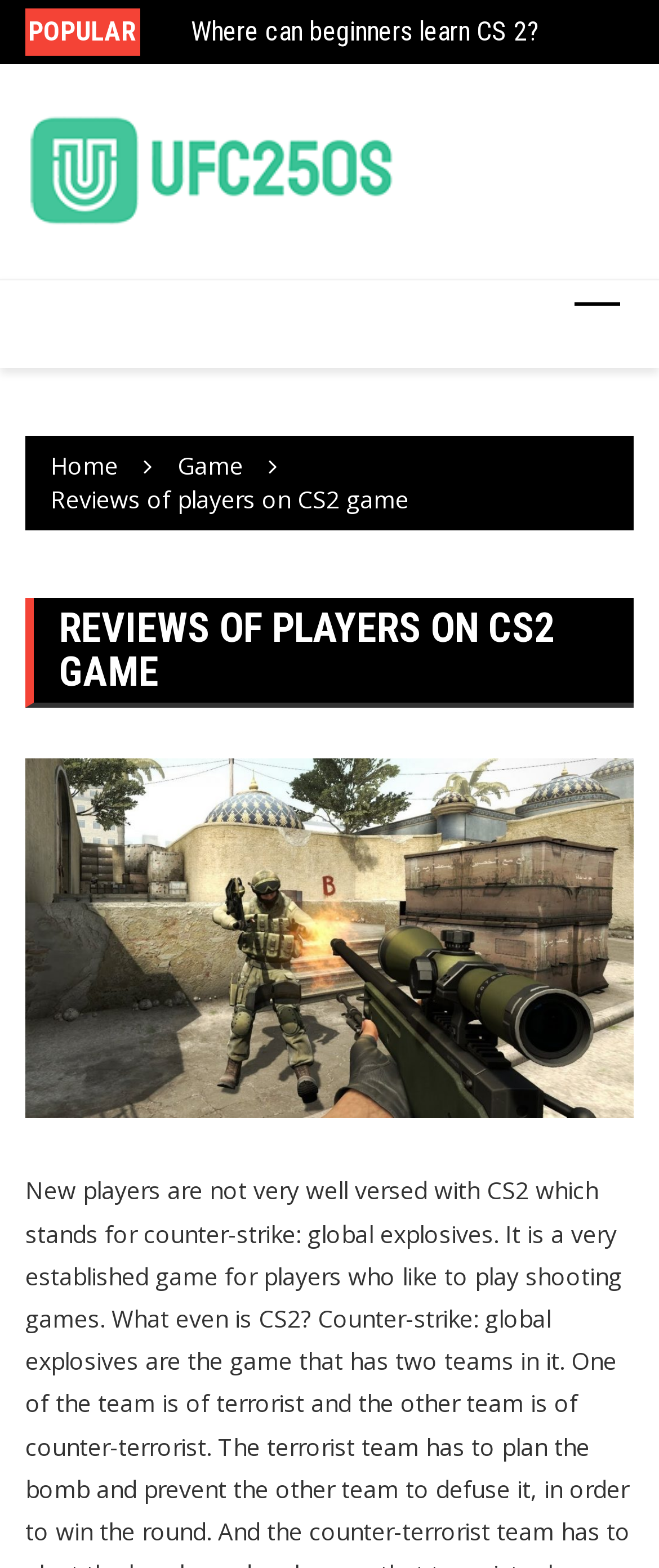What is the name of the game being discussed?
Please analyze the image and answer the question with as much detail as possible.

Based on the webpage, I can see that the heading 'Steps to play CS2 game' and the link 'Steps to play CS2 game' both mention CS2, which suggests that CS2 is the game being discussed on this webpage.